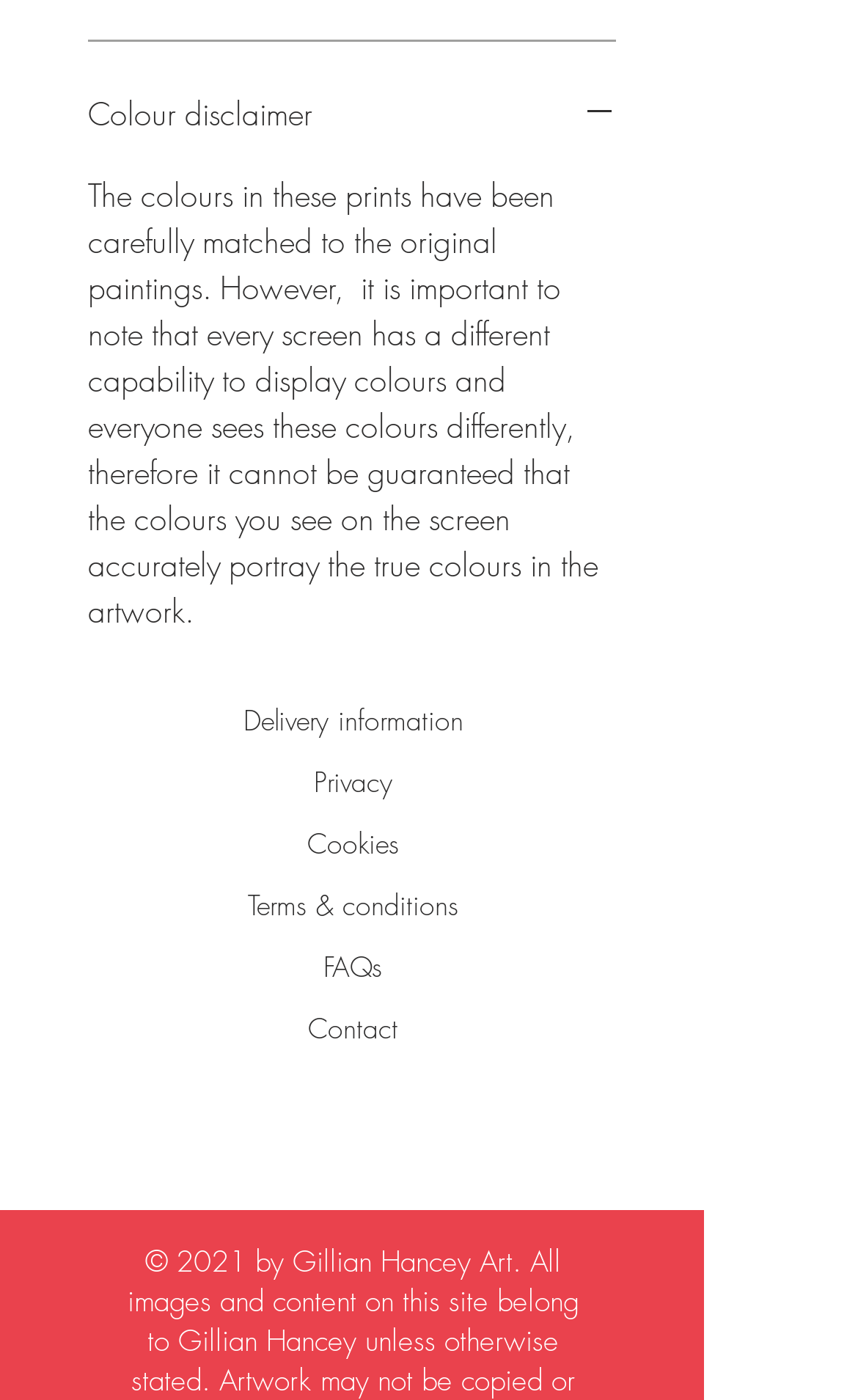Determine the bounding box coordinates of the clickable area required to perform the following instruction: "Open FAQs page". The coordinates should be represented as four float numbers between 0 and 1: [left, top, right, bottom].

[0.254, 0.677, 0.569, 0.705]